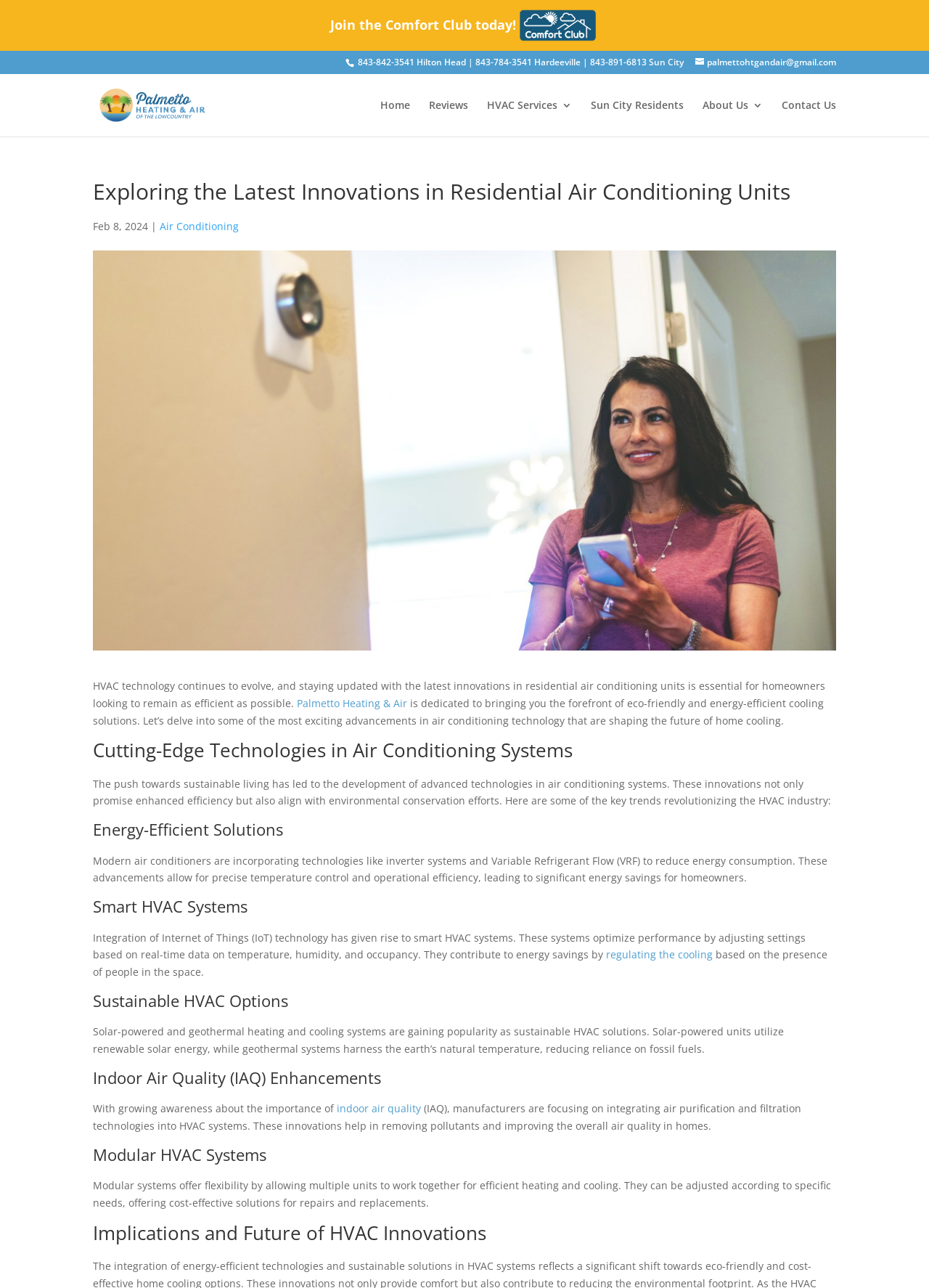Please provide the bounding box coordinates for the element that needs to be clicked to perform the instruction: "Send an email to palmettohtgandair@gmail.com". The coordinates must consist of four float numbers between 0 and 1, formatted as [left, top, right, bottom].

[0.748, 0.043, 0.9, 0.053]